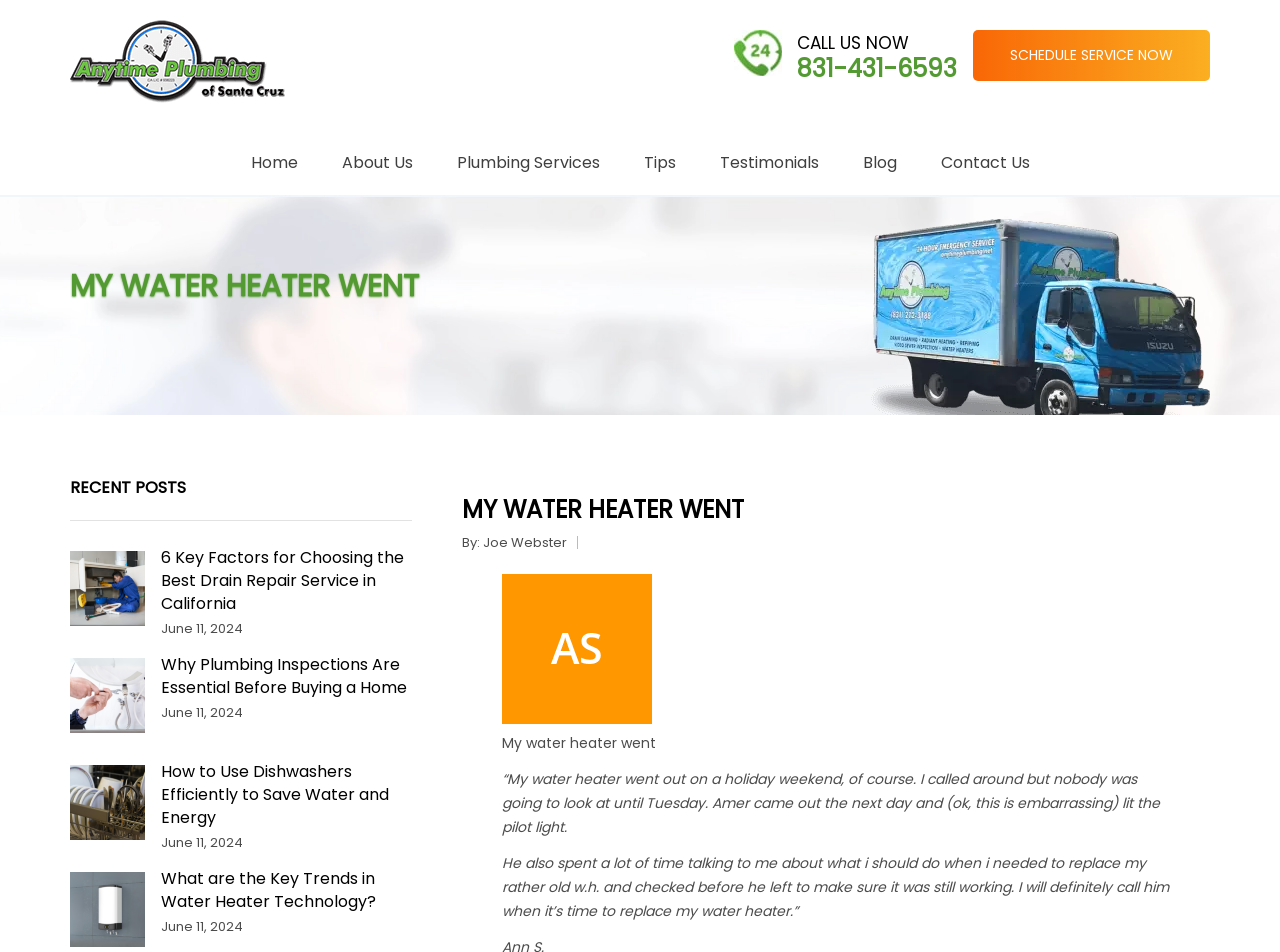Please determine the bounding box coordinates of the element to click on in order to accomplish the following task: "Click the plumbing logo". Ensure the coordinates are four float numbers ranging from 0 to 1, i.e., [left, top, right, bottom].

[0.055, 0.021, 0.223, 0.108]